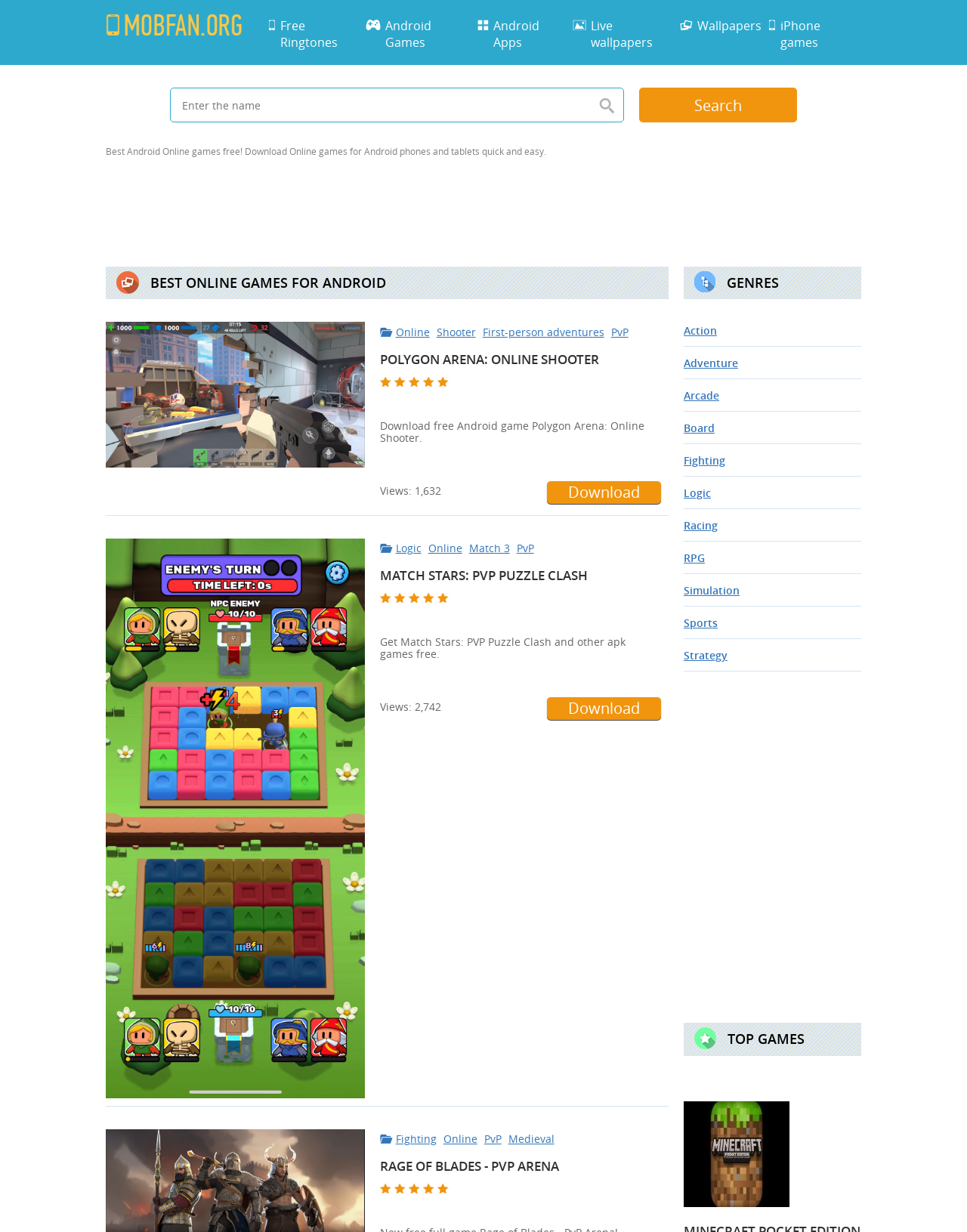Produce an extensive caption that describes everything on the webpage.

This webpage is an online platform for downloading Android games and apps. At the top, there is a banner image with a description "Download free games, apps, livewallpapers and wallpapers for Android and iPhone." Below the banner, there are several links to different categories, including "Free Ringtones", "Android Games", "Android Apps", "Live wallpapers", "Wallpapers", and "iPhone games".

On the left side, there is a search bar with a text box and a "Search" button. Above the search bar, there is a heading "Best Android Online games free! Download Online games for Android phones and tablets quick and easy." Below the search bar, there is an advertisement iframe.

The main content of the webpage is a list of online games for Android, each with a thumbnail image, a title, and several links to genres such as "Online", "Shooter", "PvP", etc. There are three games listed, including "Polygon Arena: Online Shooter", "Match Stars: PVP Puzzle Clash", and "RAGE OF BLADES - PVP ARENA". Each game has a "Download" link and a view count.

On the right side, there is a section titled "GENRES" with links to different genres such as "Action", "Adventure", "Arcade", etc. Below the genres section, there is another advertisement iframe.

At the bottom of the webpage, there is a section titled "TOP GAMES" with a link to a game "App Minecraft Pocket Edition v0.14.0.b5 free download".